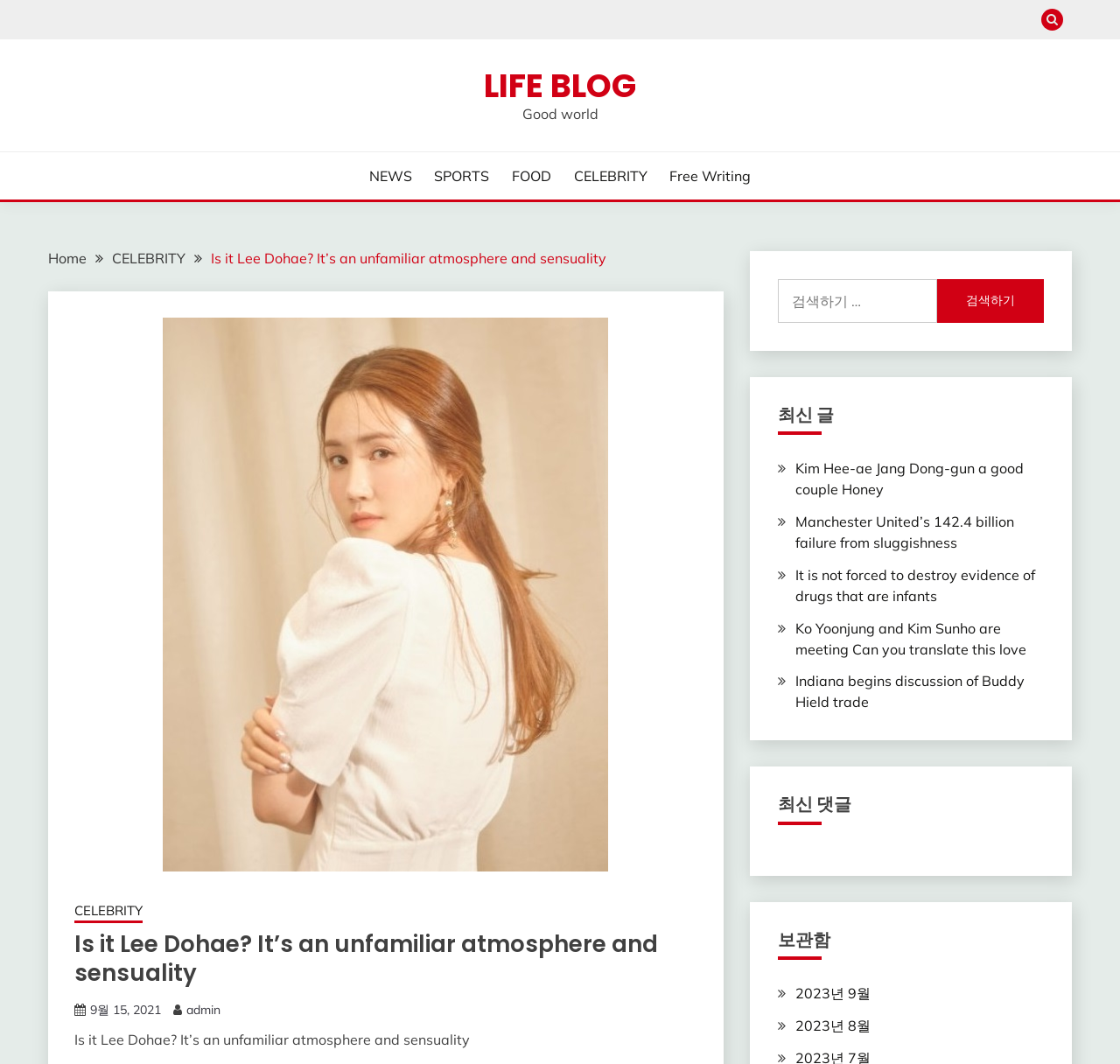Return the bounding box coordinates of the UI element that corresponds to this description: "LIFE BLOG". The coordinates must be given as four float numbers in the range of 0 and 1, [left, top, right, bottom].

[0.432, 0.059, 0.568, 0.102]